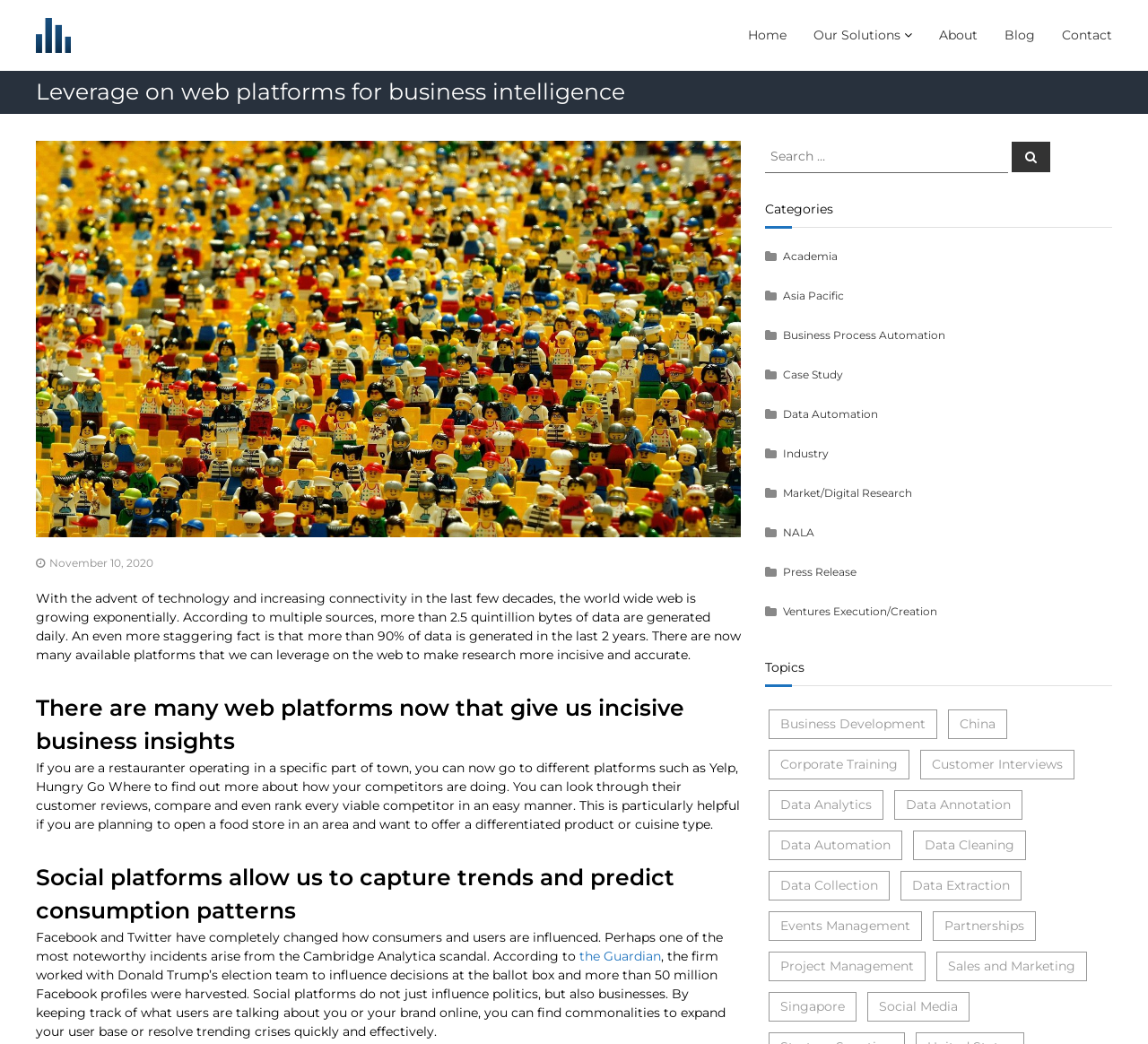Please locate the bounding box coordinates of the element that should be clicked to complete the given instruction: "Visit the CENTRO DE AUTONOMÍA DIGITAL website".

None